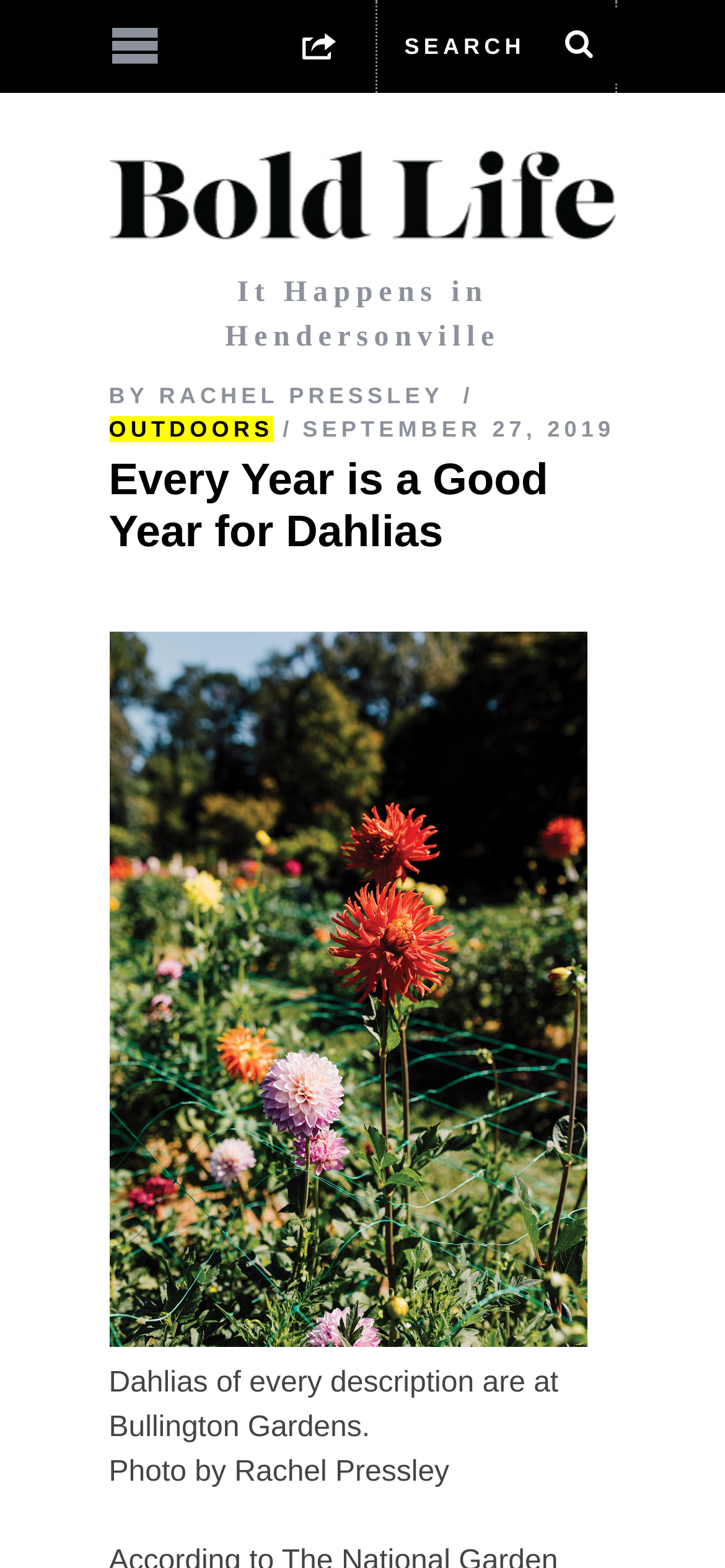What is the topic of the article?
Provide a comprehensive and detailed answer to the question.

The topic of the article can be inferred by looking at the title of the article, which is 'Every Year is a Good Year for Dahlias'. This suggests that the article is about dahlias, and the content of the article supports this conclusion.